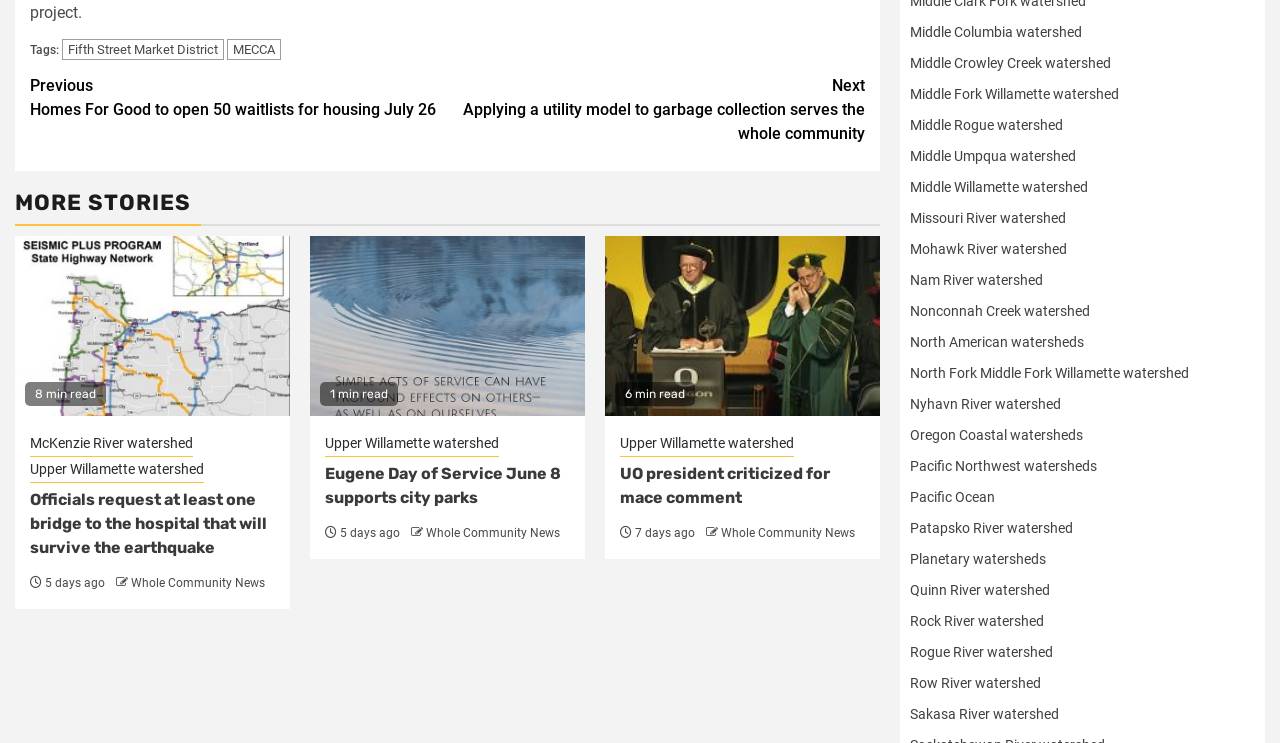What is the category of the story 'Officials request at least one bridge to the hospital that will survive the earthquake'?
Provide a well-explained and detailed answer to the question.

I found the link 'Officials request at least one bridge to the hospital that will survive the earthquake' under the heading 'MORE STORIES', and next to it, there is a link 'Whole Community News', which suggests that this story belongs to the category of Whole Community News.